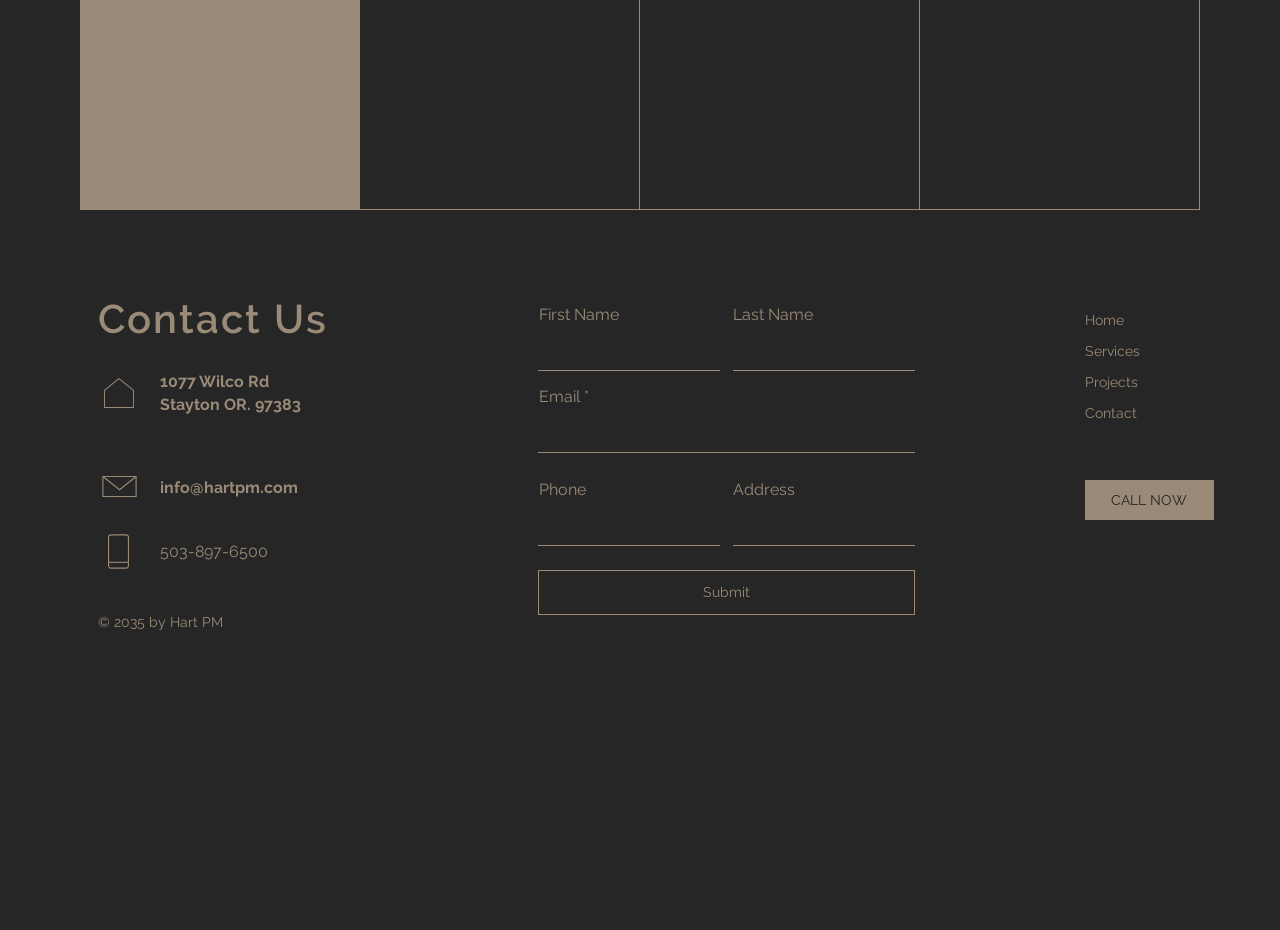What is the purpose of the 'Submit' button?
From the image, provide a succinct answer in one word or a short phrase.

To submit the contact form